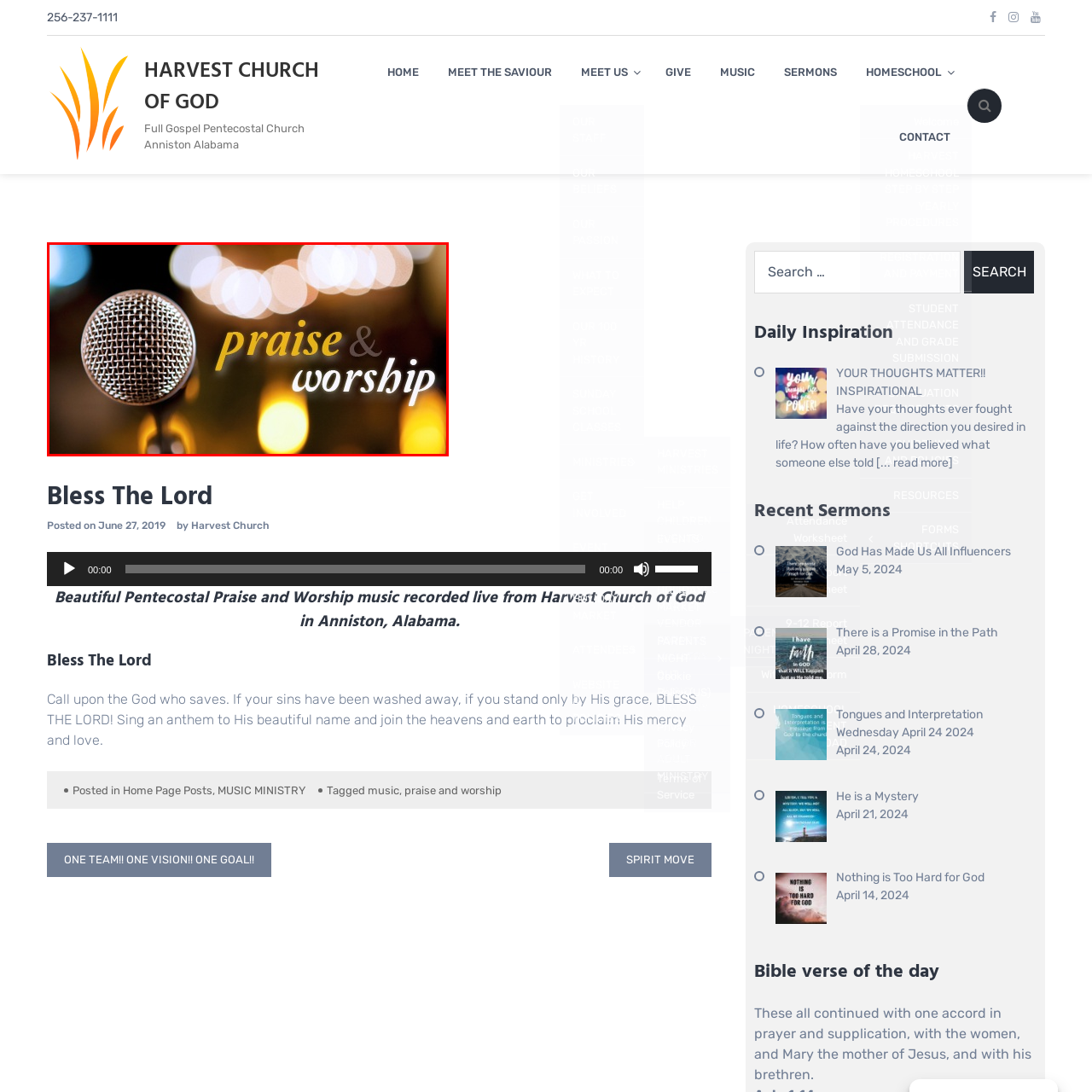Generate an in-depth caption for the image enclosed by the red boundary.

The image showcases a close-up of a microphone against a beautiful backdrop of blurred lights, creating an inviting and warm atmosphere. The words “praise & worship” are artistically integrated into the design, with "praise" in a bold and vibrant yellow, and "& worship" in a more elegant, flowing script. This imagery encapsulates the essence of a worship music experience, reflecting the emotions and spirituality associated with musical praise. Perfect for highlighting events or services focused on worship at the Harvest Church of God, the image evokes a sense of community and devotion among congregants engaged in uplifting music and spiritual connection.